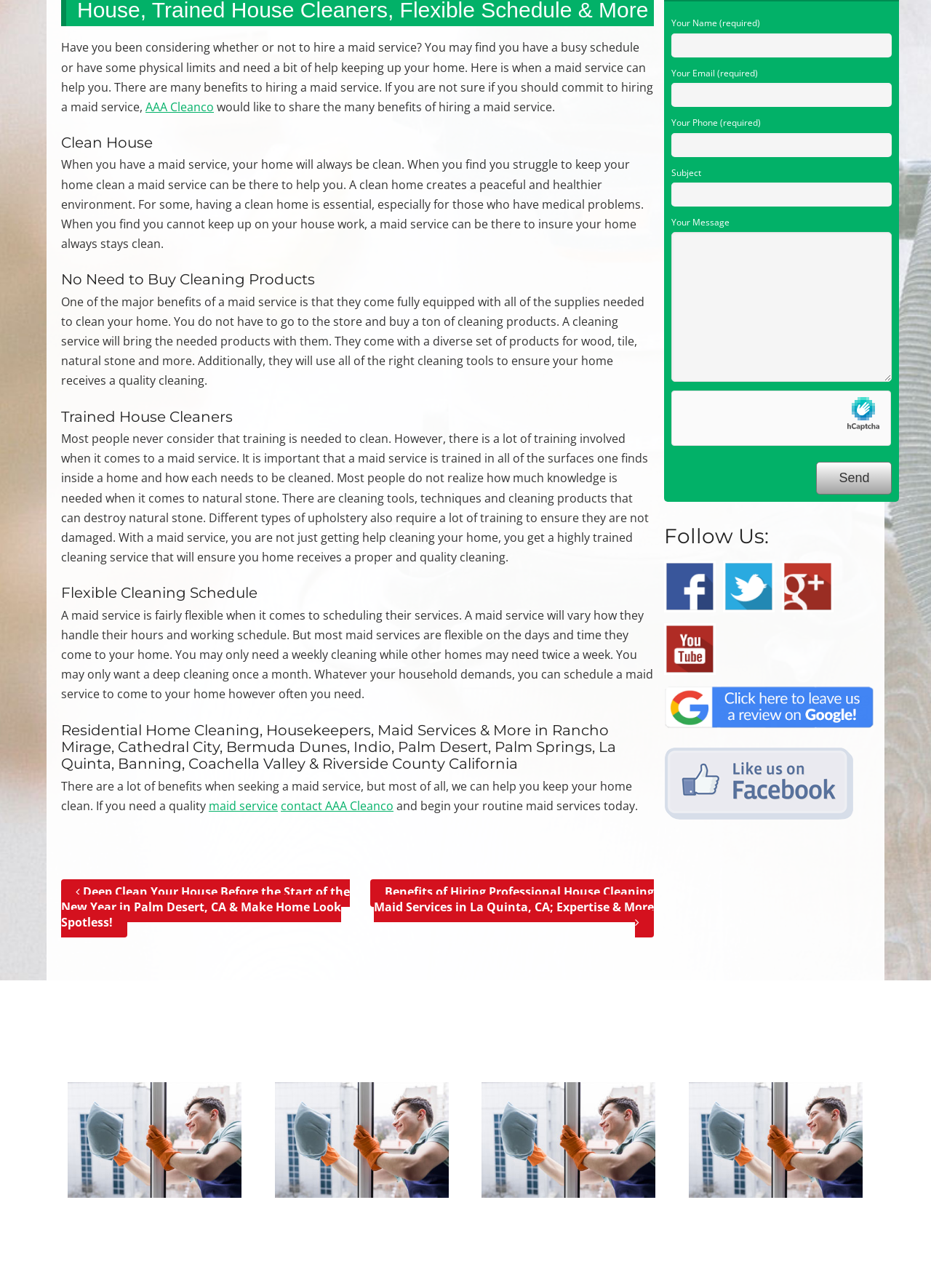Please specify the bounding box coordinates in the format (top-left x, top-left y, bottom-right x, bottom-right y), with all values as floating point numbers between 0 and 1. Identify the bounding box of the UI element described by: value="Send"

[0.877, 0.359, 0.958, 0.384]